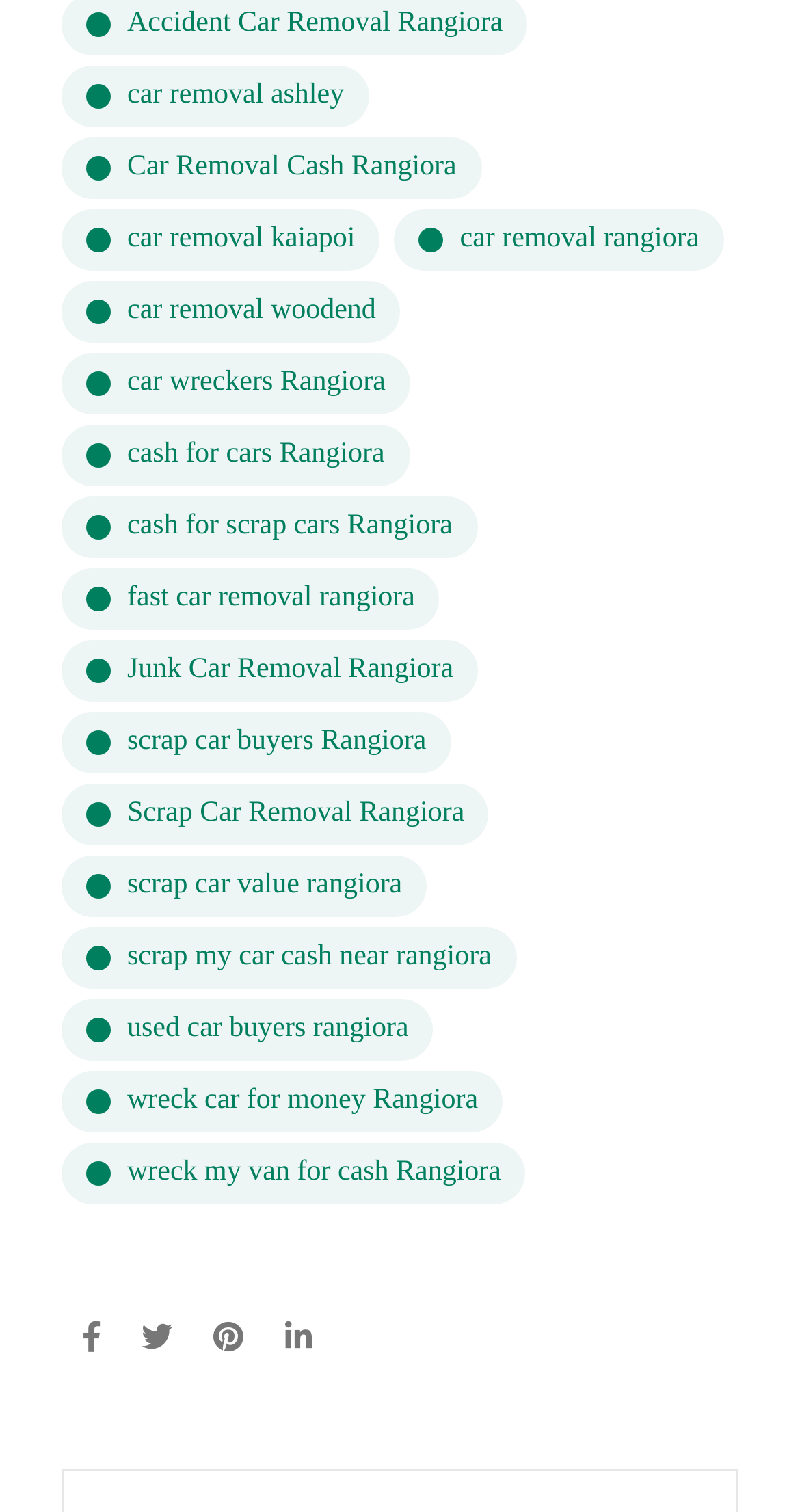Can you identify the bounding box coordinates of the clickable region needed to carry out this instruction: 'Check scrap car buyers Rangiora link'? The coordinates should be four float numbers within the range of 0 to 1, stated as [left, top, right, bottom].

[0.077, 0.471, 0.564, 0.512]